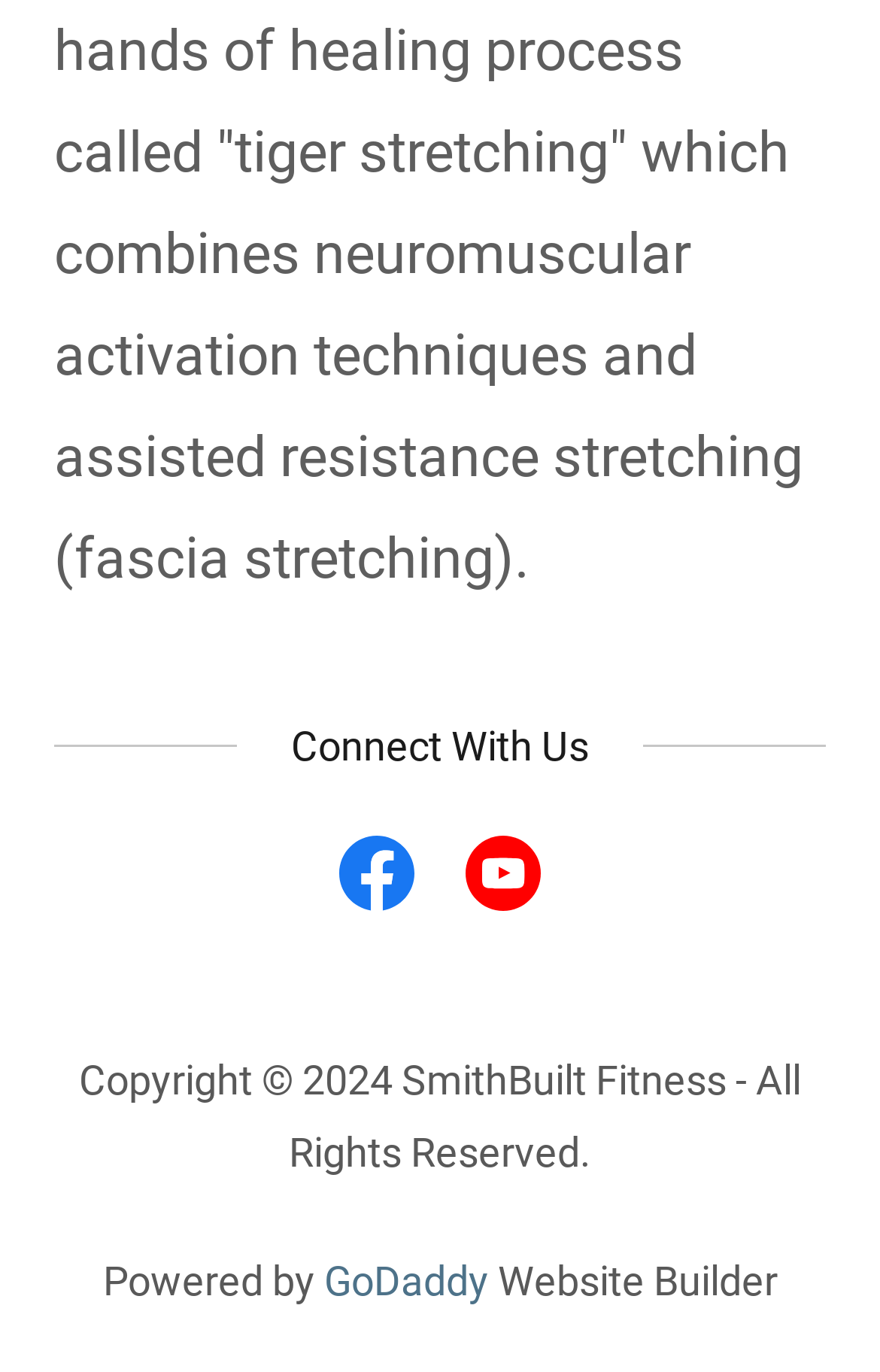Find the bounding box of the UI element described as: "GoDaddy". The bounding box coordinates should be given as four float values between 0 and 1, i.e., [left, top, right, bottom].

[0.368, 0.916, 0.555, 0.95]